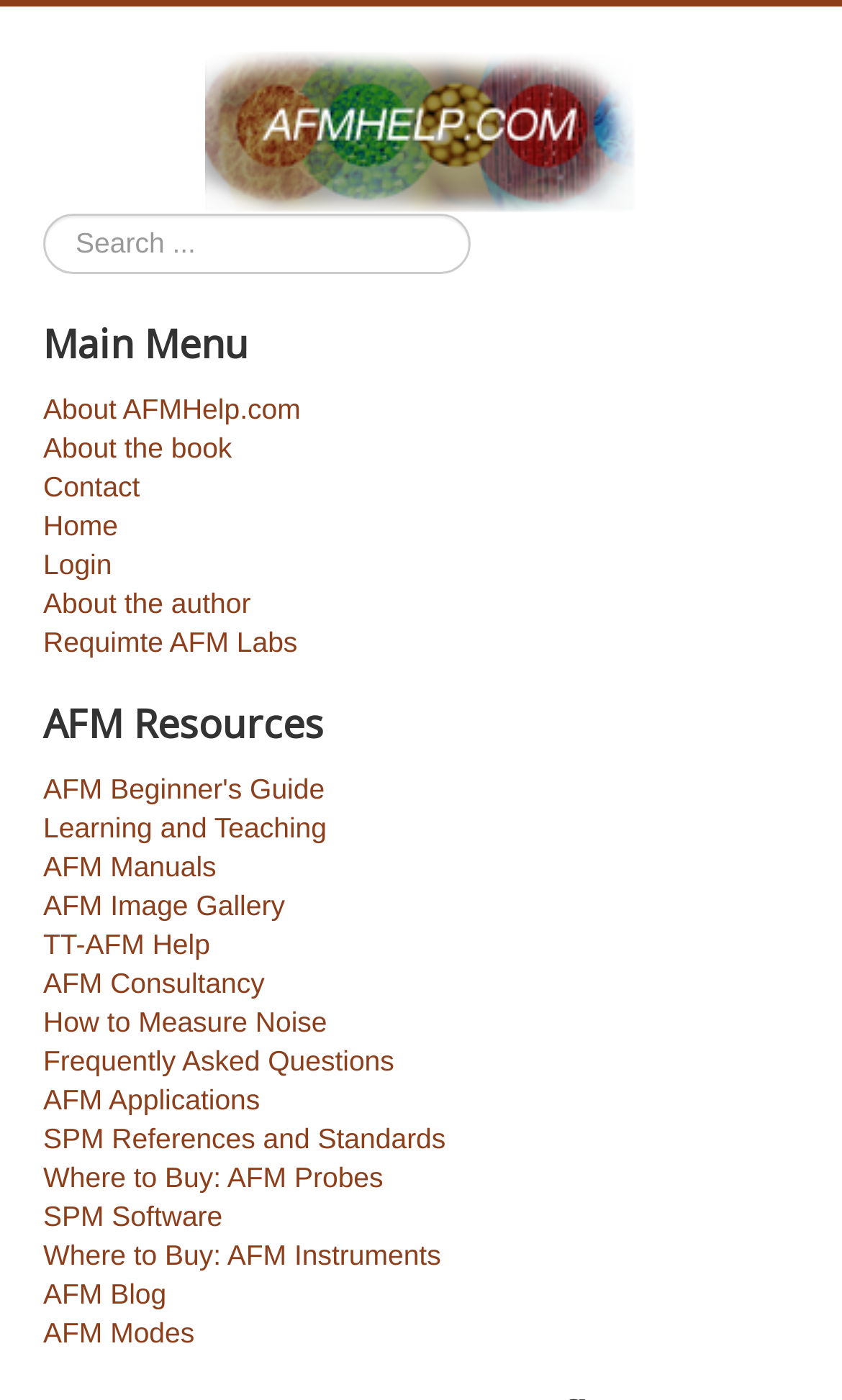Is there an image on the webpage?
Based on the image, answer the question in a detailed manner.

I found an image with the text 'AFMHelp.com' next to the link 'AFMHelp.com' at the top of the webpage.